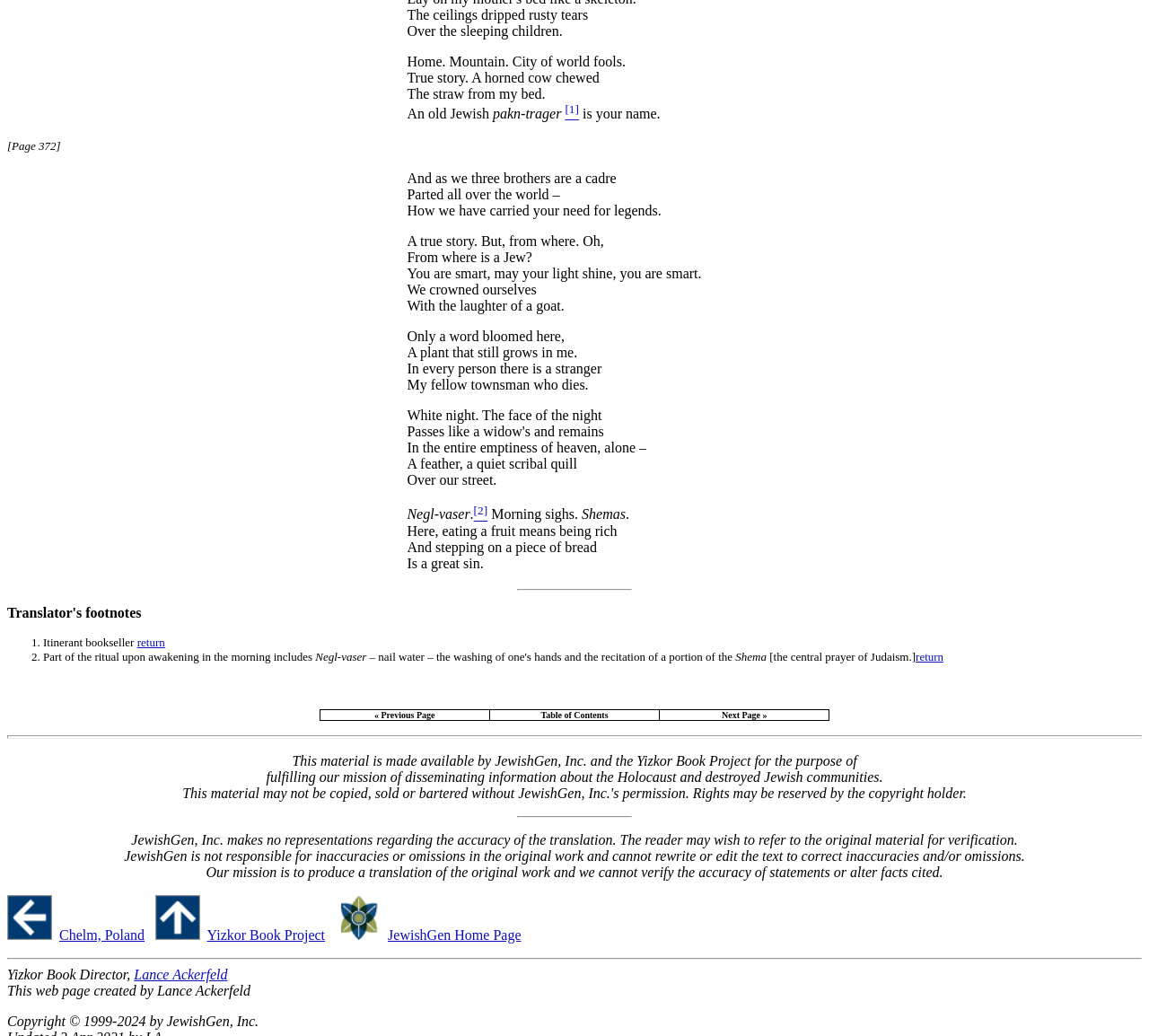Using the description: "Simplefoodtips Editorial Team", determine the UI element's bounding box coordinates. Ensure the coordinates are in the format of four float numbers between 0 and 1, i.e., [left, top, right, bottom].

None